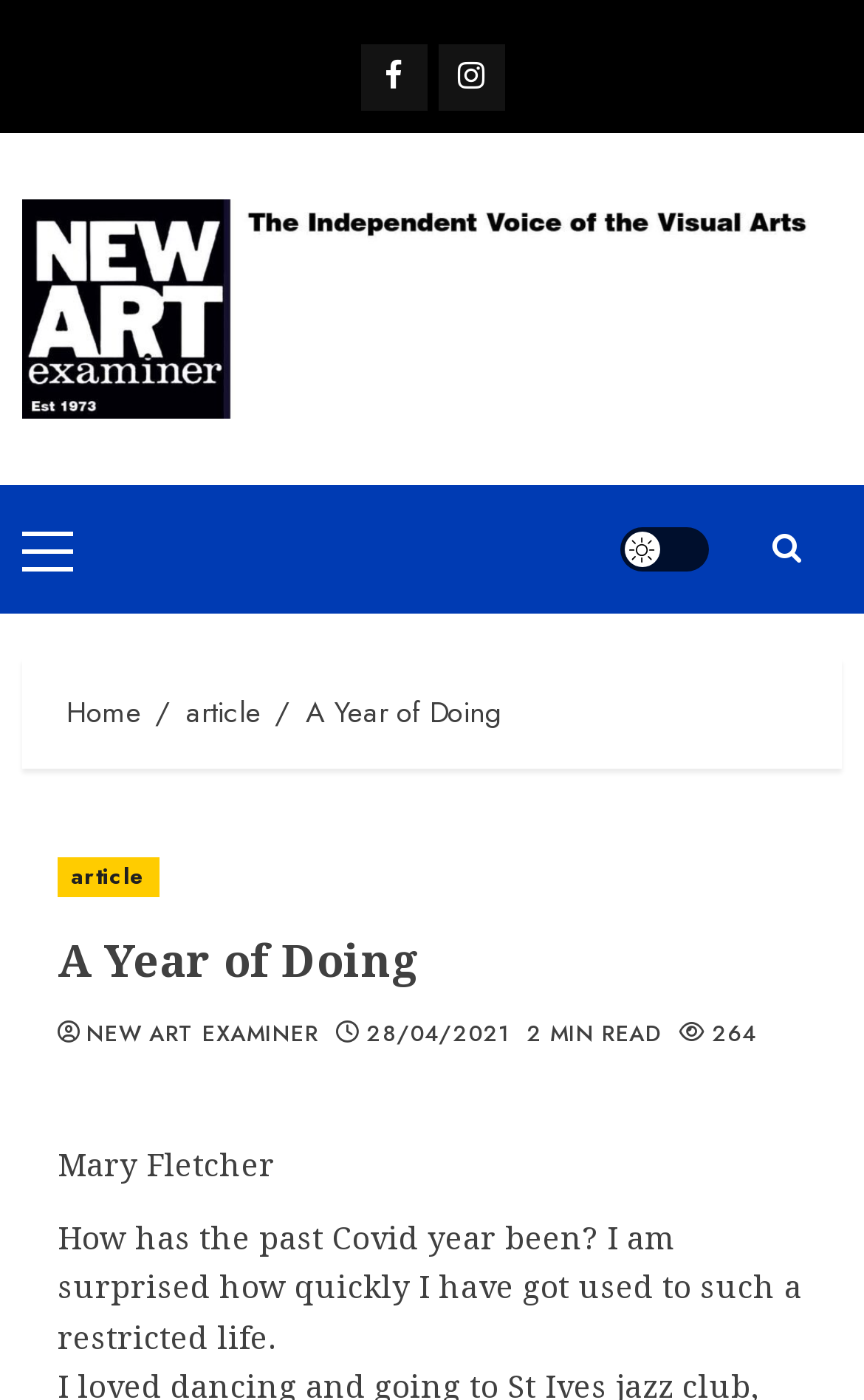Answer the question in one word or a short phrase:
How many comments are there on the article?

264